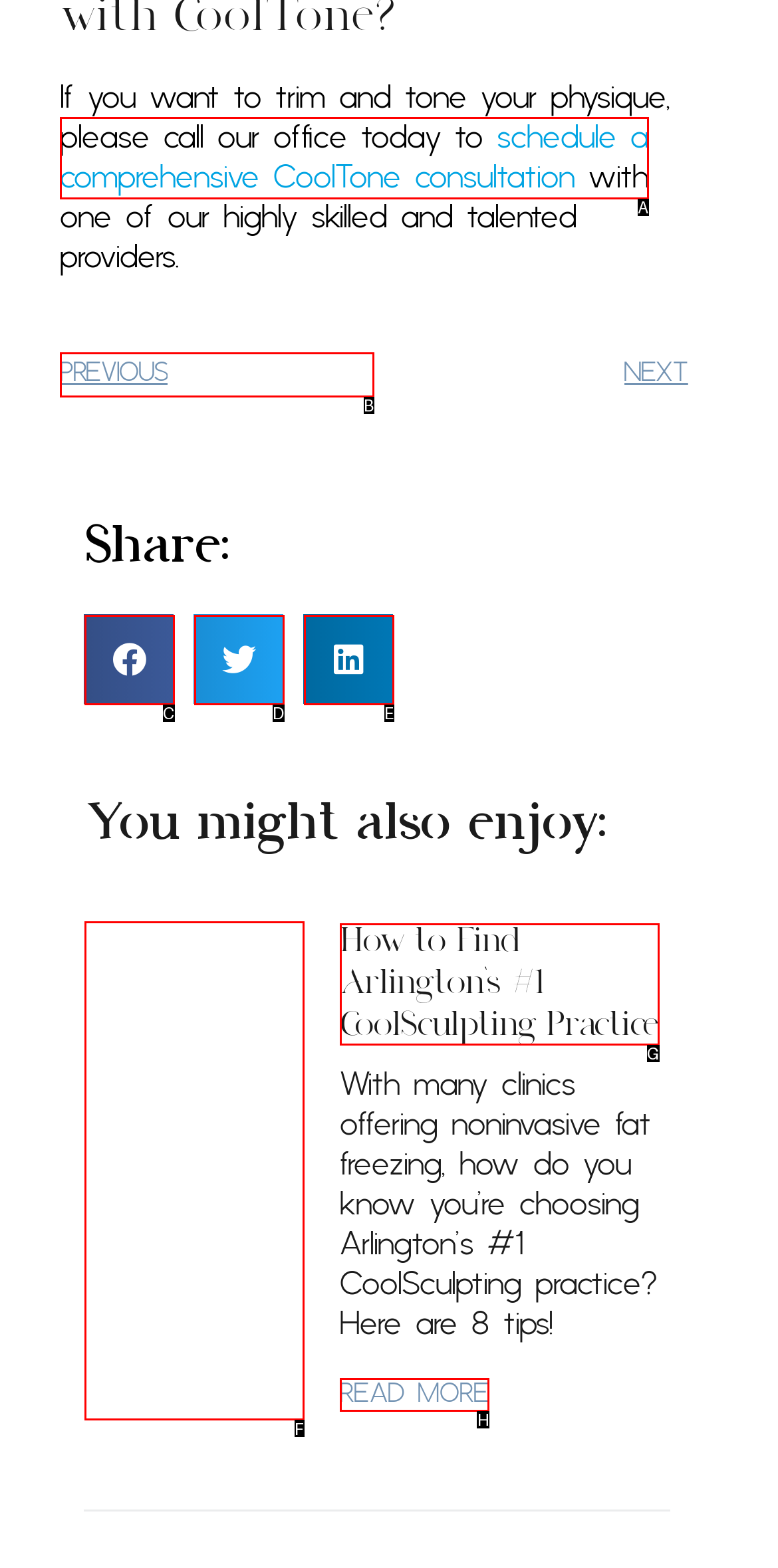Indicate which red-bounded element should be clicked to perform the task: Read more about How to Find Arlington’s #1 CoolSculpting Practice Answer with the letter of the correct option.

H